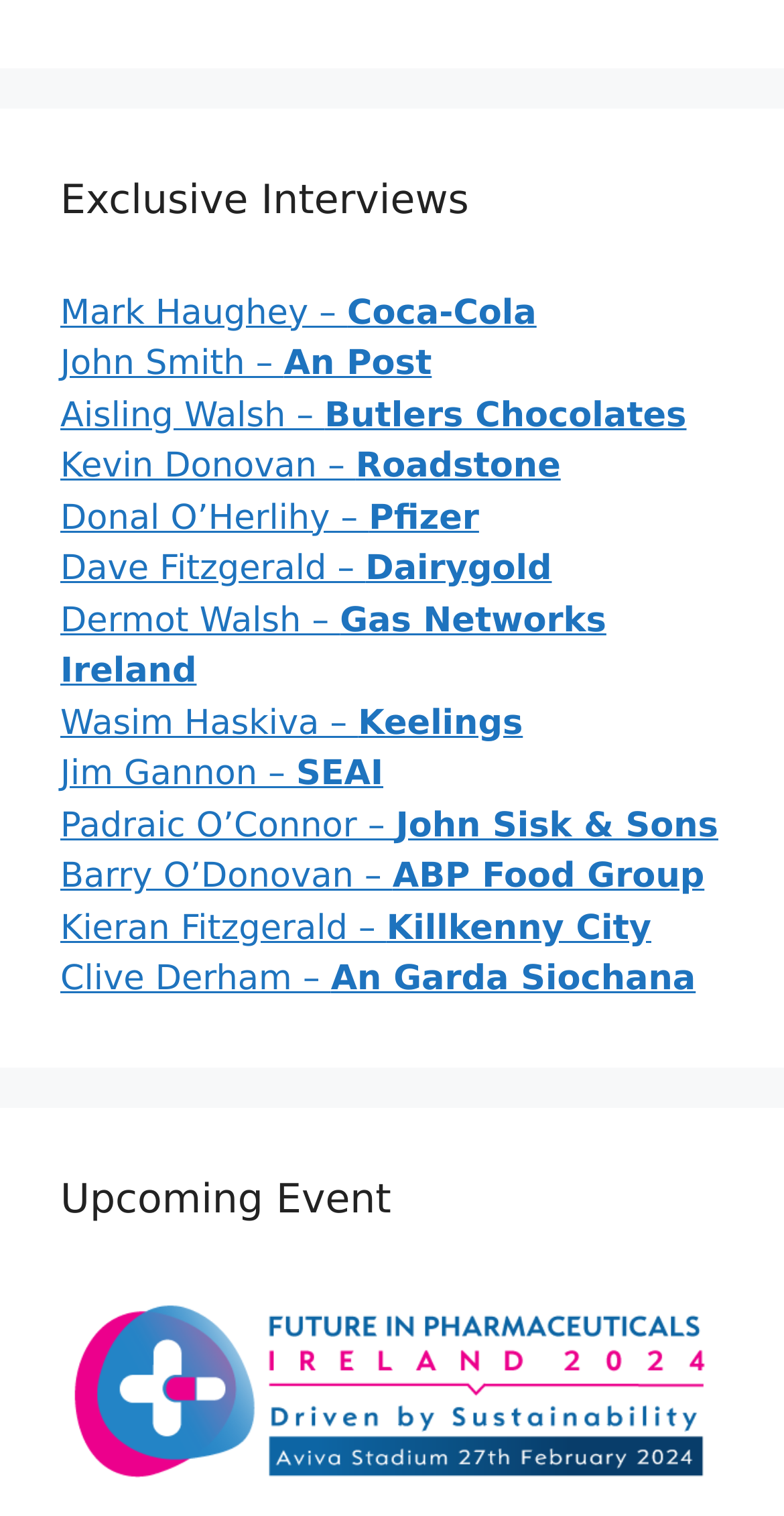How many links are there in total?
Provide an in-depth answer to the question, covering all aspects.

I counted the number of link elements, including the ones with names of individuals and companies, and the one with no text, which totals 15 links.